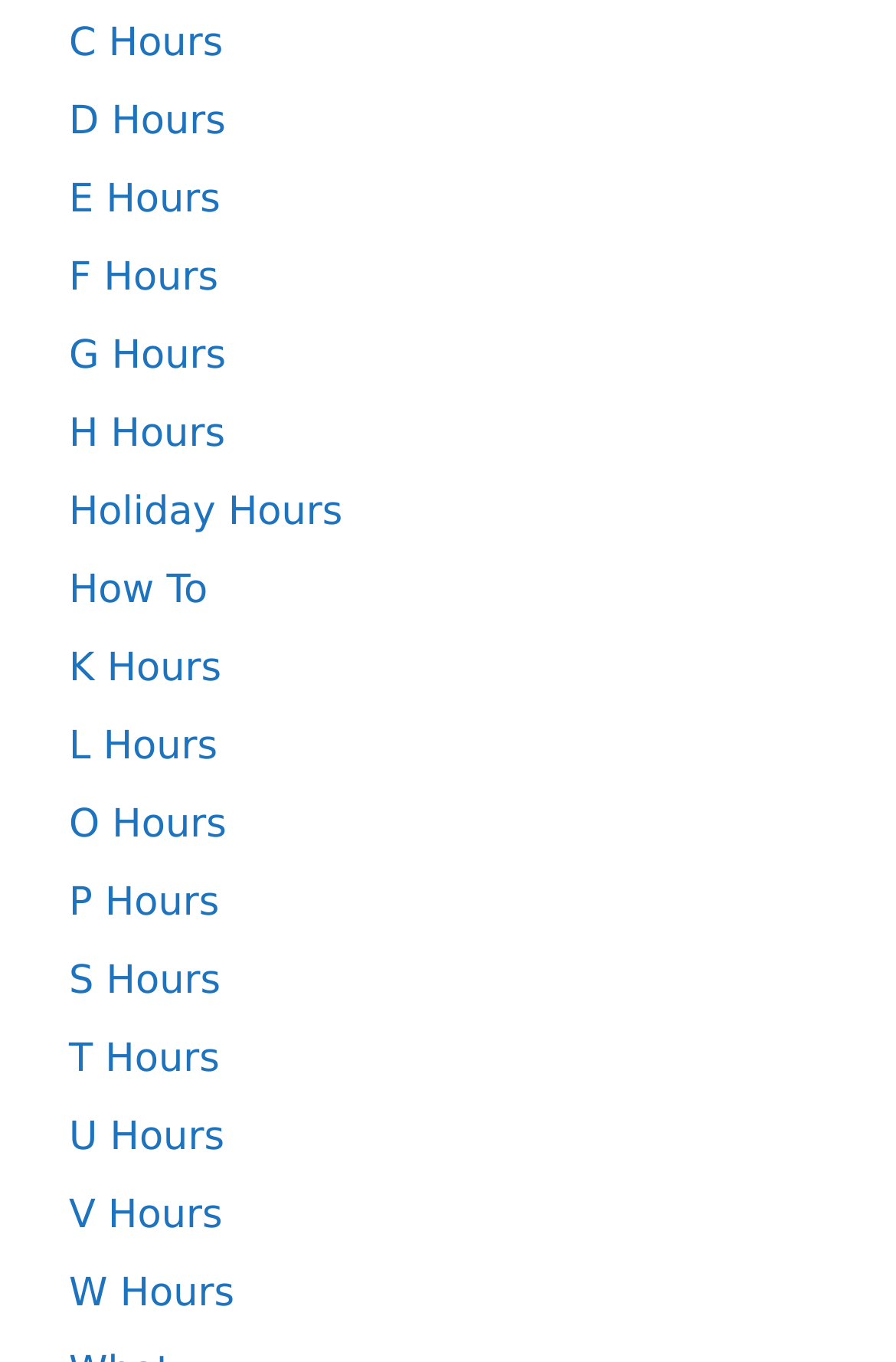Find the bounding box coordinates for the area that must be clicked to perform this action: "Search in the Library".

None